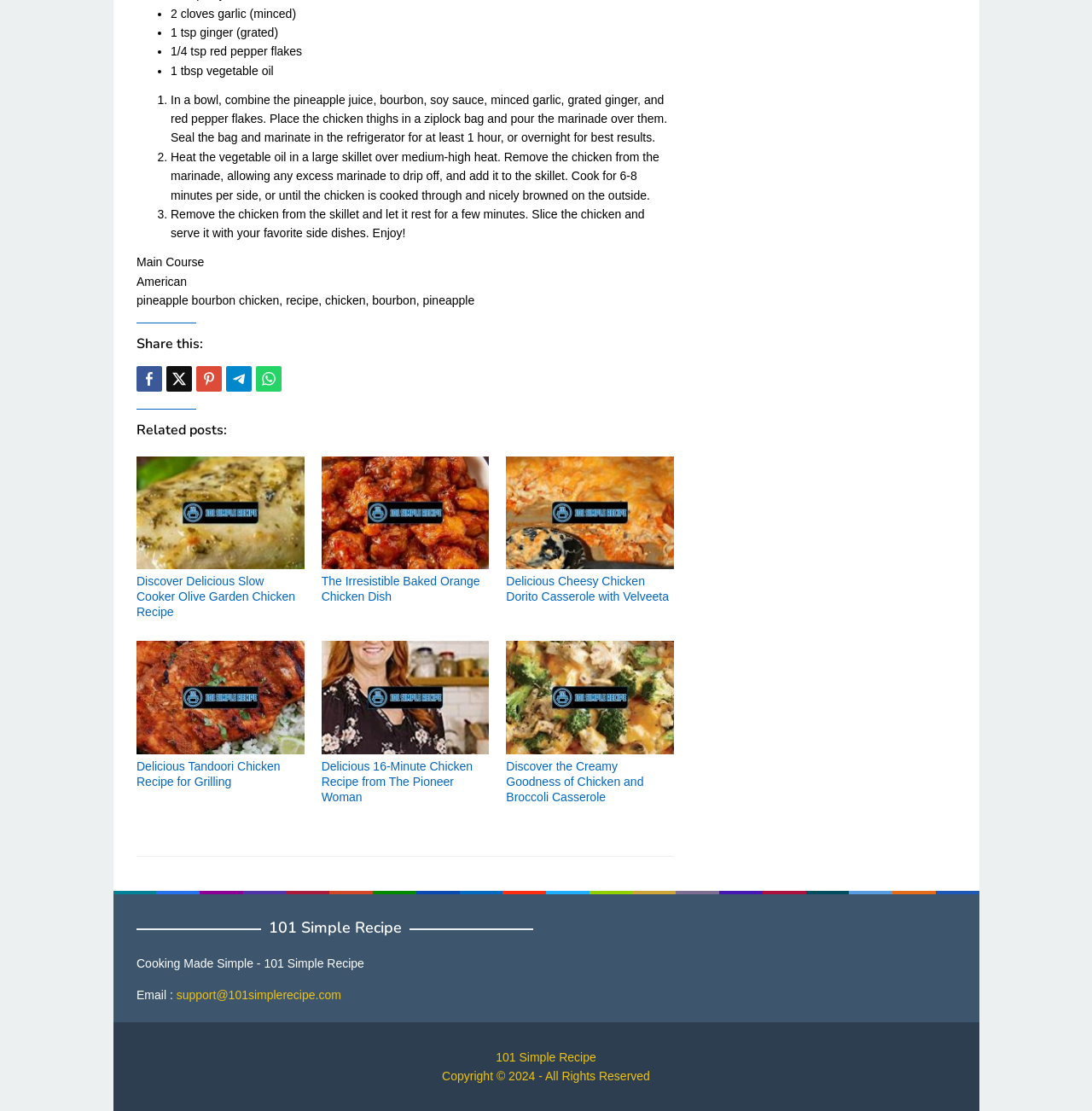Find the coordinates for the bounding box of the element with this description: "support@101simplerecipe.com".

[0.161, 0.89, 0.312, 0.902]